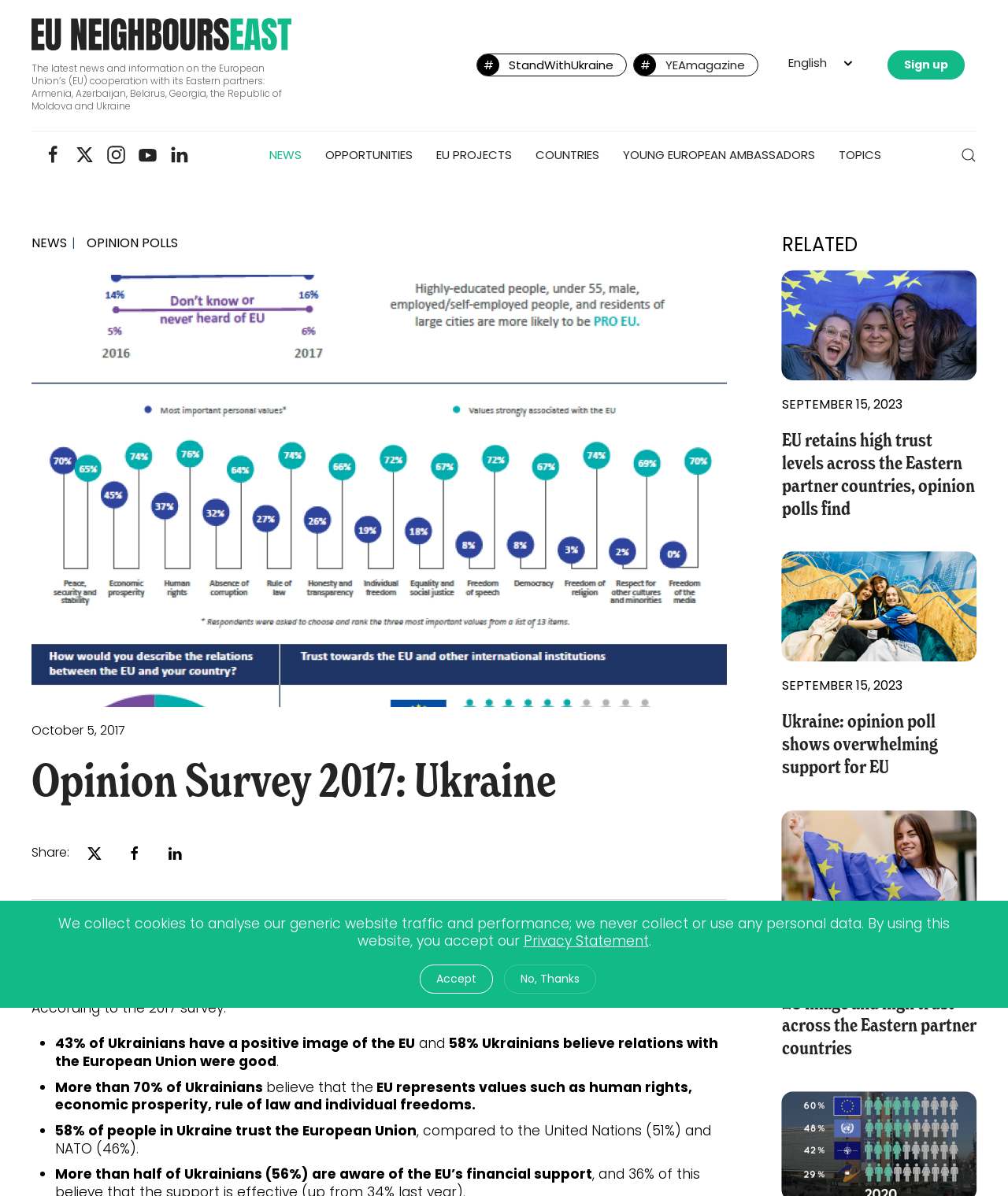Provide the bounding box coordinates of the area you need to click to execute the following instruction: "Click the 'English' button".

[0.759, 0.045, 0.869, 0.061]